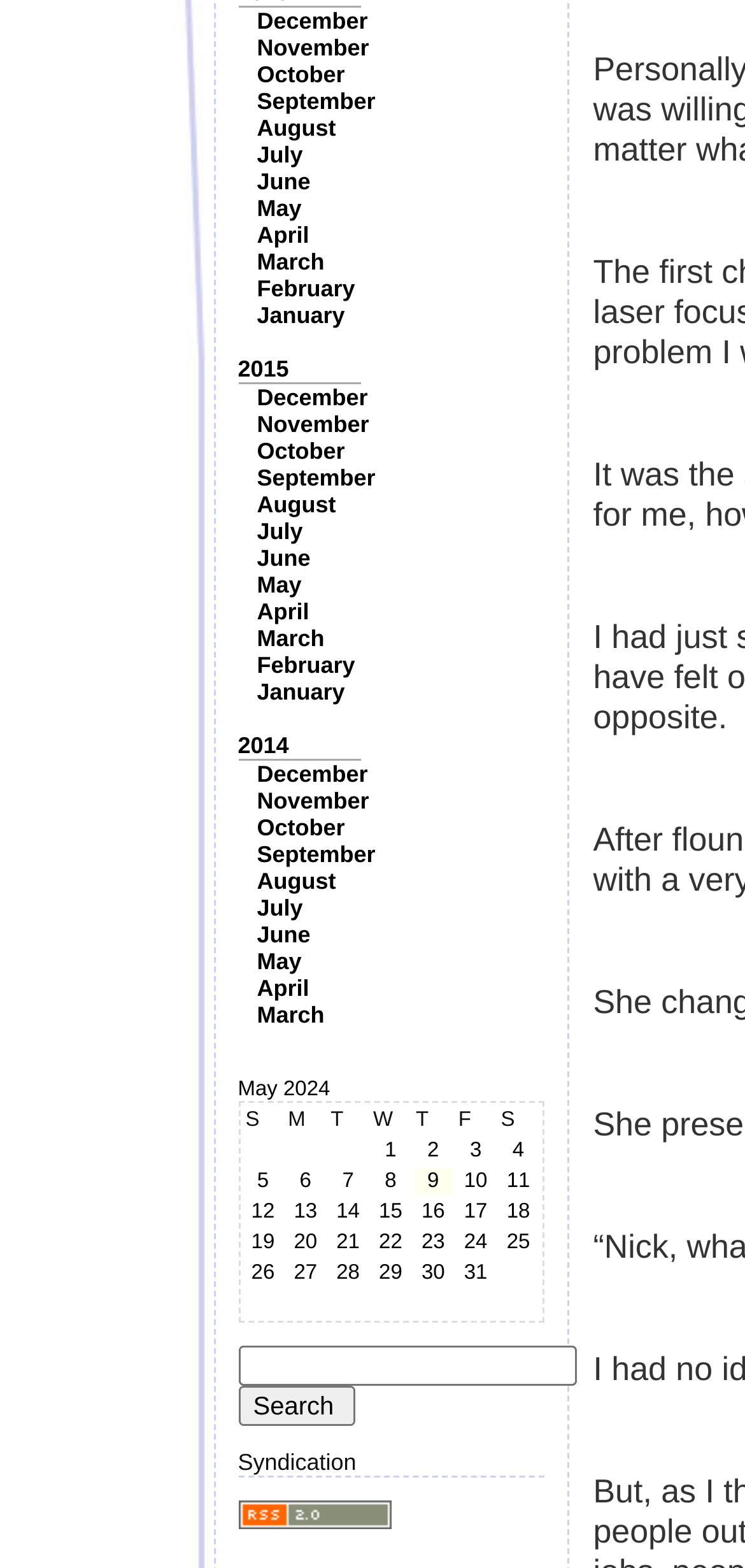Determine the bounding box of the UI element mentioned here: "November". The coordinates must be in the format [left, top, right, bottom] with values ranging from 0 to 1.

[0.345, 0.502, 0.495, 0.519]